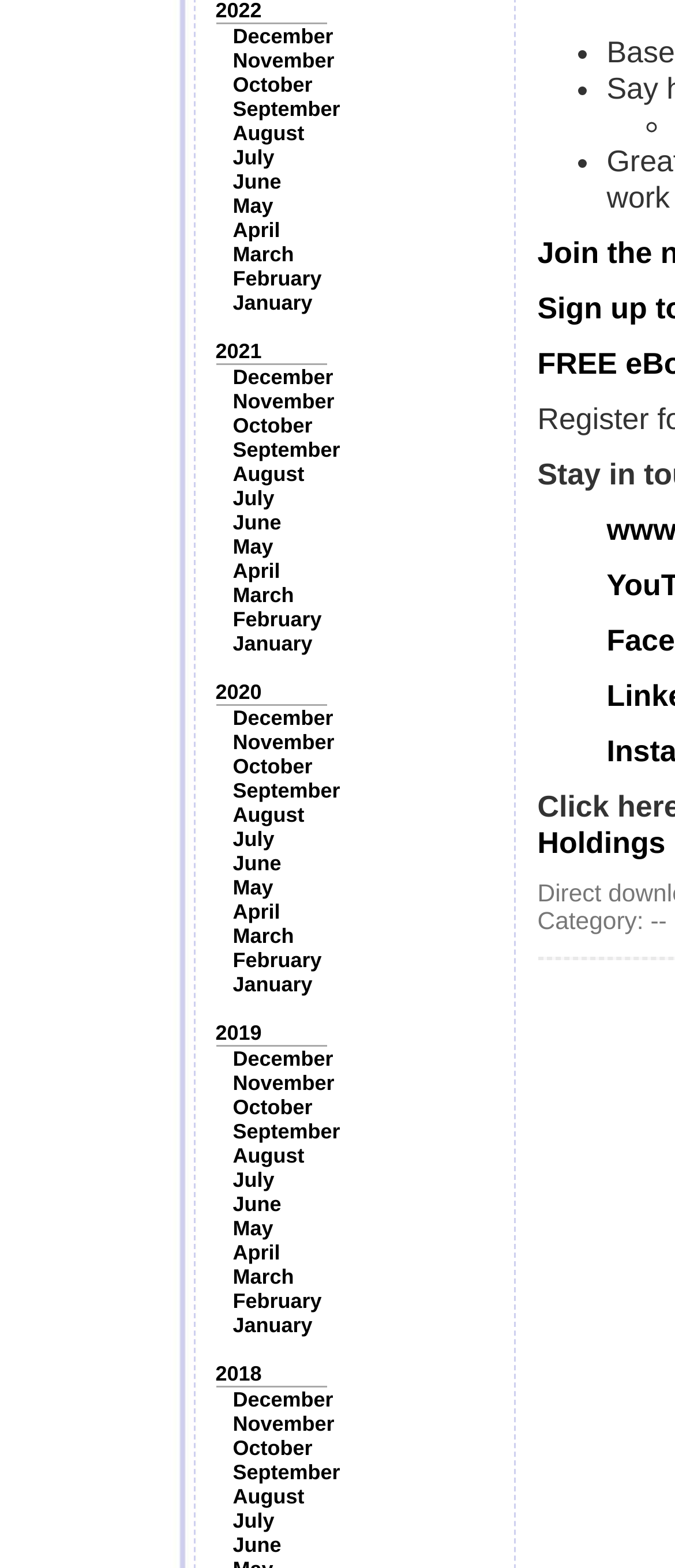Please identify the bounding box coordinates of the element's region that I should click in order to complete the following instruction: "Click on 2019". The bounding box coordinates consist of four float numbers between 0 and 1, i.e., [left, top, right, bottom].

[0.319, 0.651, 0.388, 0.666]